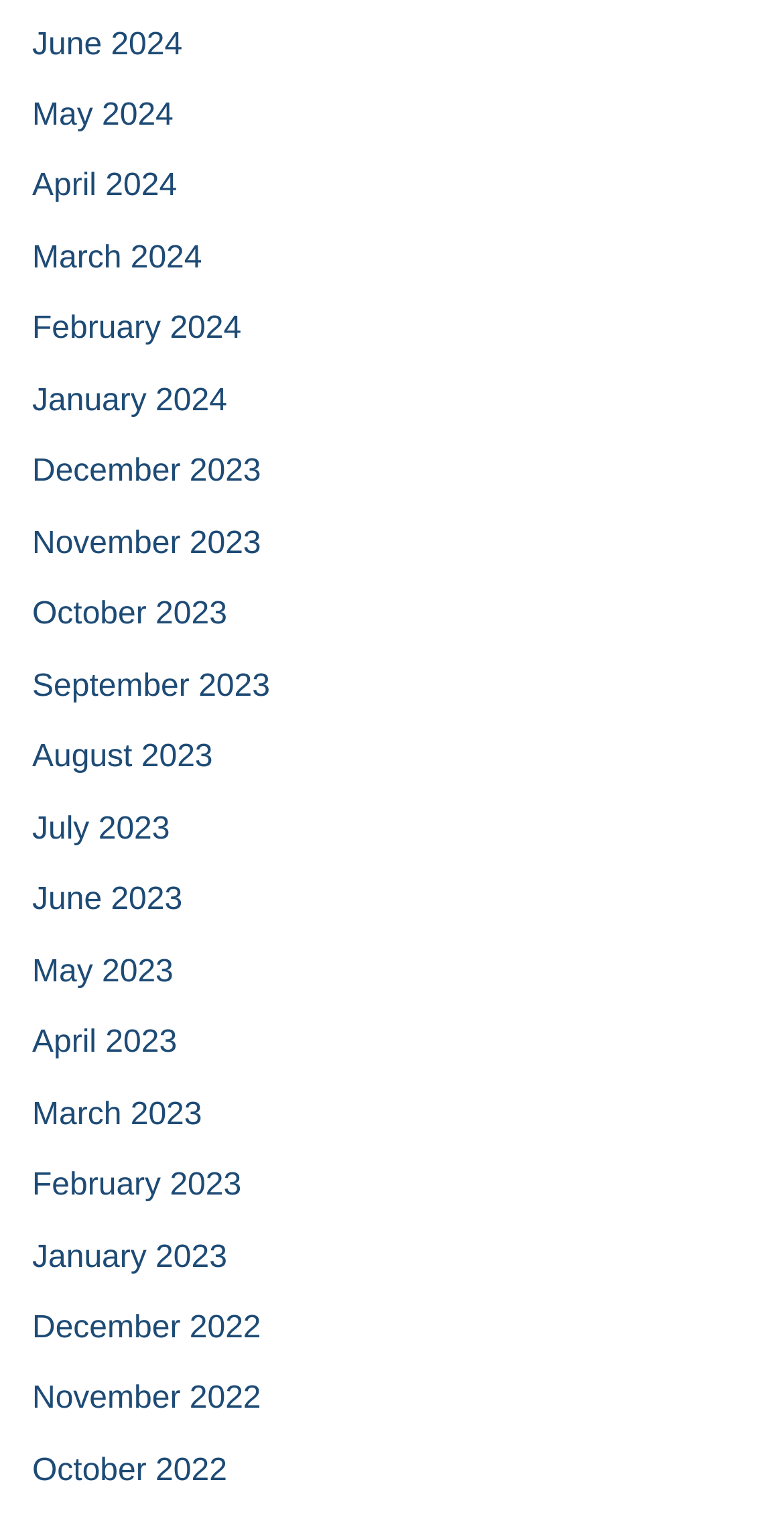Locate the bounding box coordinates of the region to be clicked to comply with the following instruction: "browse December 2022". The coordinates must be four float numbers between 0 and 1, in the form [left, top, right, bottom].

[0.041, 0.86, 0.333, 0.882]